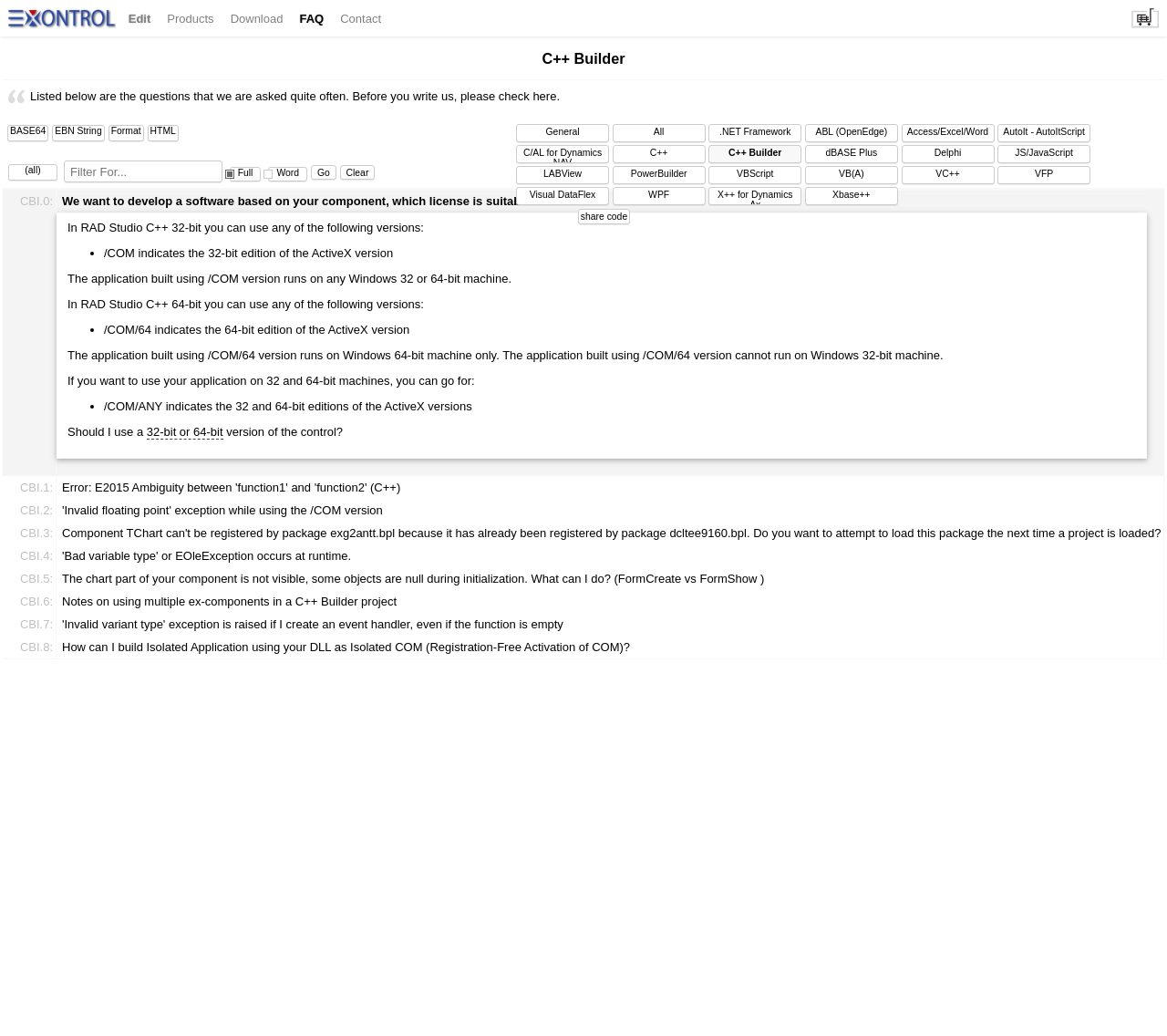Analyze the image and give a detailed response to the question:
What are the options to search for?

On the webpage, there is a search box with a dropdown list of options, including General, All, .NET Framework, ABL (OpenEdge), Access/Excel/Word, and many more. These options can be used to search for specific keywords or phrases.